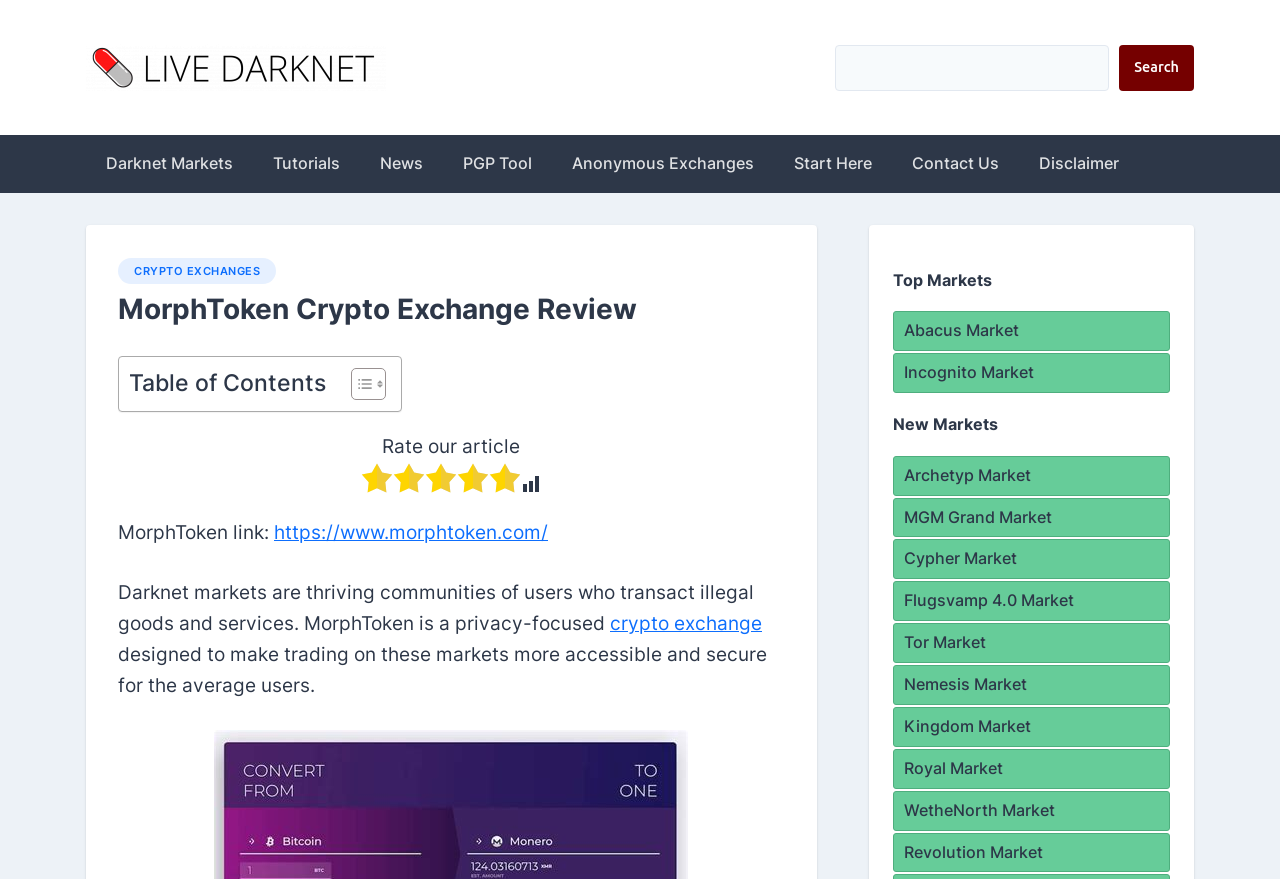What type of markets are mentioned on this webpage?
Please analyze the image and answer the question with as much detail as possible.

The webpage mentions various markets such as Abacus Market, Incognito Market, and others, which are classified as darknet markets. These markets are thriving communities of users who transact illegal goods and services.